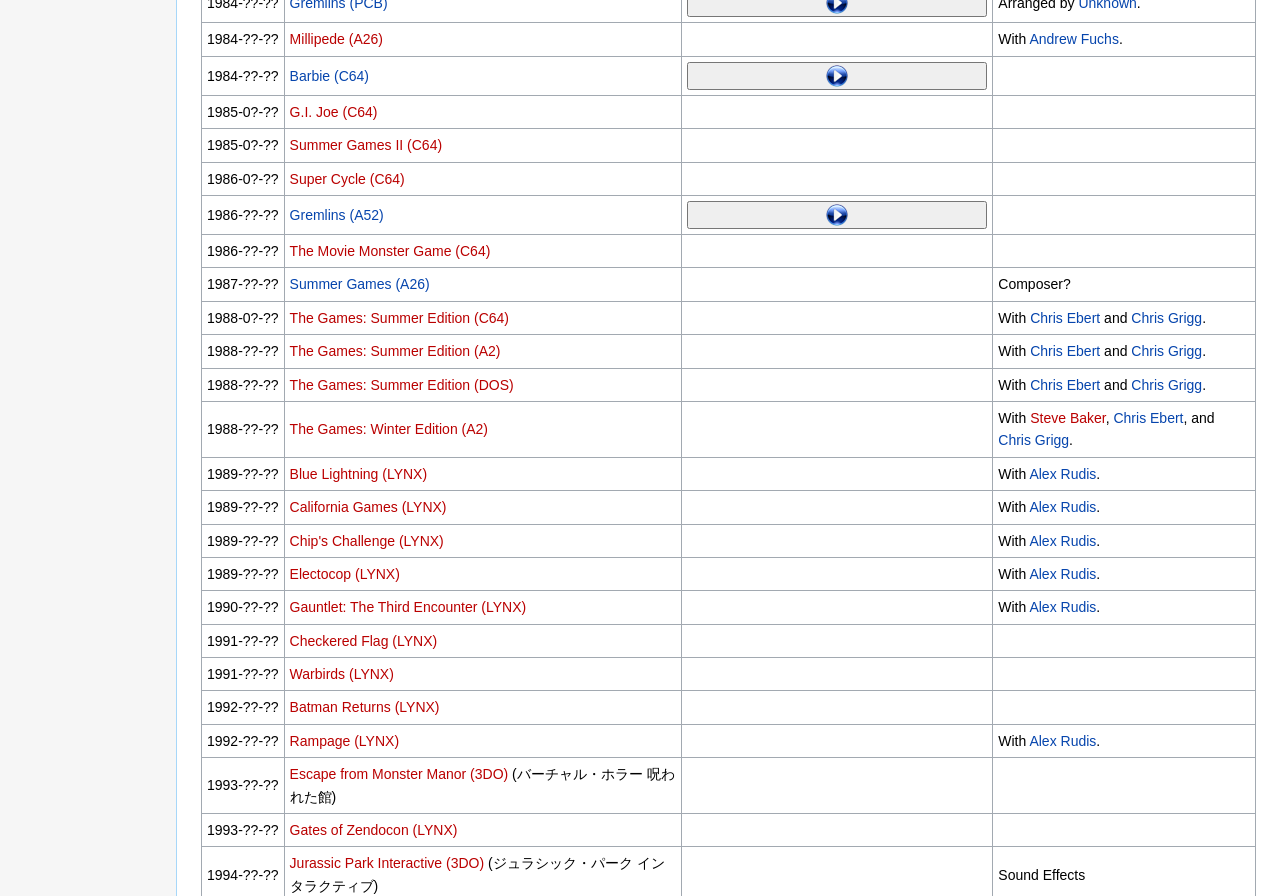Please indicate the bounding box coordinates of the element's region to be clicked to achieve the instruction: "Play sound". Provide the coordinates as four float numbers between 0 and 1, i.e., [left, top, right, bottom].

[0.537, 0.069, 0.771, 0.1]